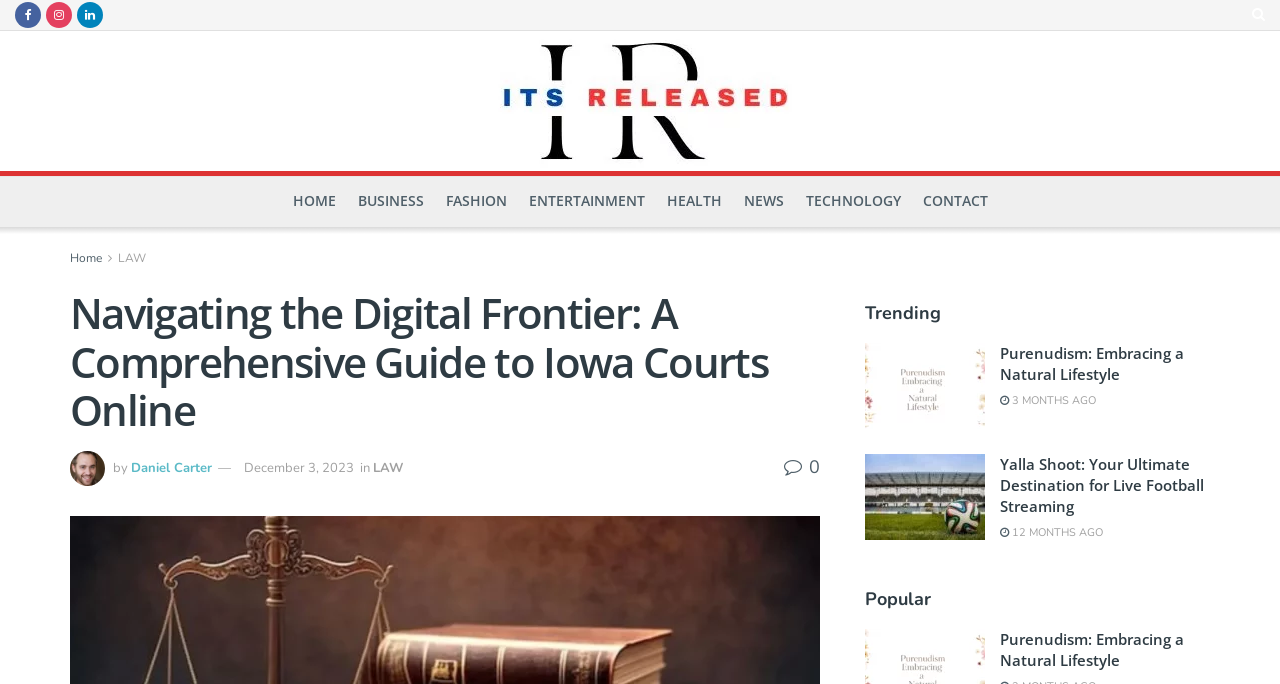Determine the bounding box coordinates of the clickable area required to perform the following instruction: "Explore Educational Materials". The coordinates should be represented as four float numbers between 0 and 1: [left, top, right, bottom].

None